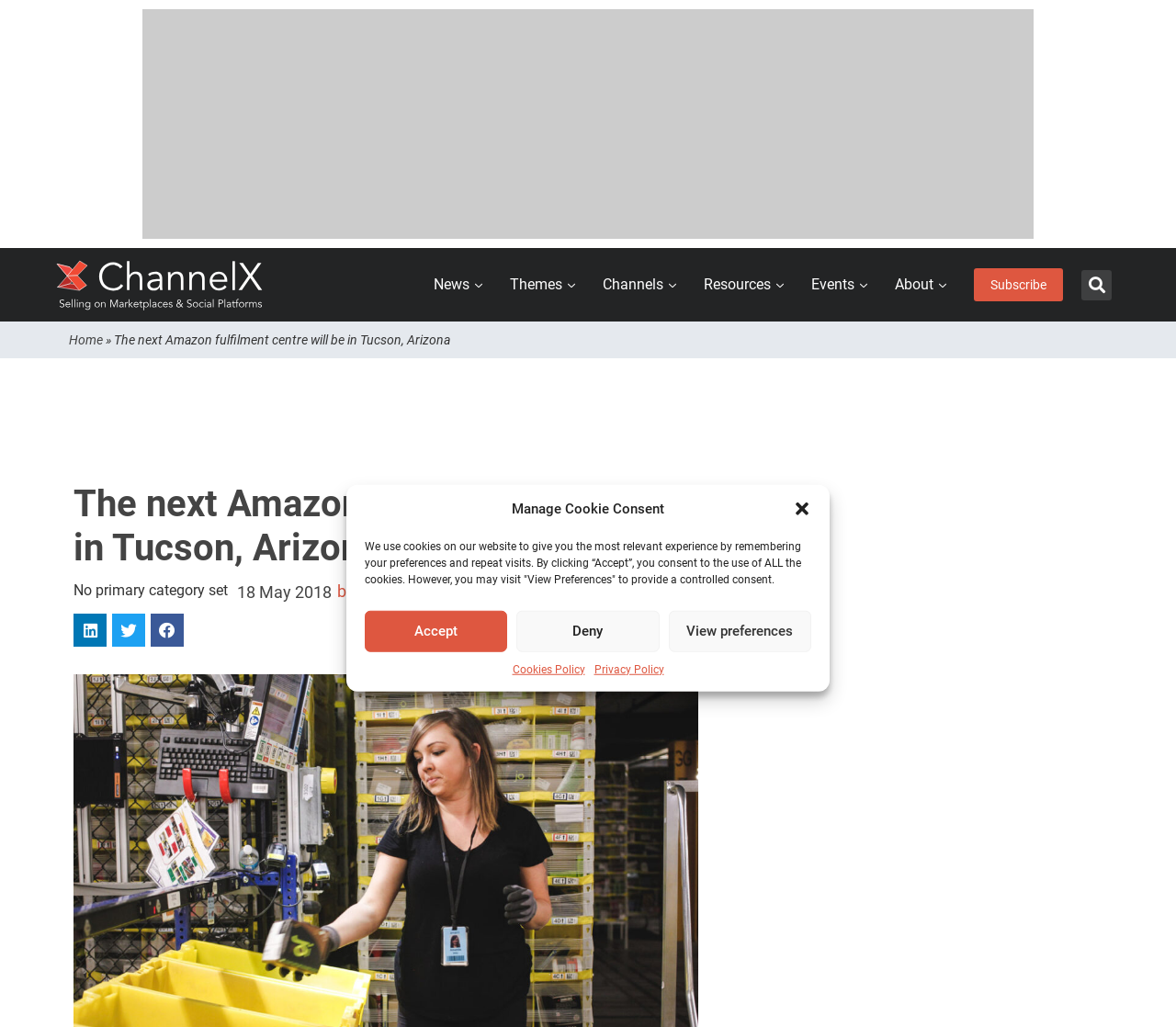Given the element description: "Events", predict the bounding box coordinates of this UI element. The coordinates must be four float numbers between 0 and 1, given as [left, top, right, bottom].

[0.682, 0.25, 0.745, 0.304]